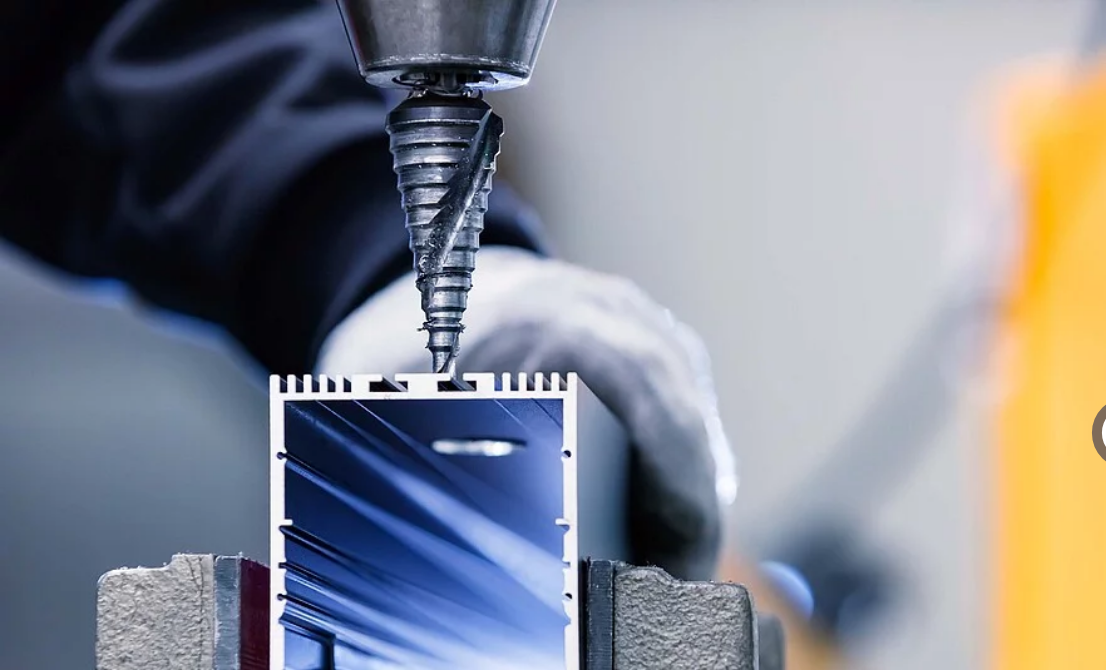Break down the image and describe every detail you can observe.

The image captures a close-up view of a hand using a power tool to install a component onto an aluminium channel profile. The channel, typically utilized in the design and installation of linear lighting systems, showcases its sleek, modern design, highlighted by its metallic finish. The tool, resembling a drill with a spiraled bit, is positioned just above the channel, indicating precision in working with the material. This process is essential in ensuring effective thermal management and protection for LED strips, emphasizing the functional and aesthetic role of the aluminium profiles in contemporary lighting solutions. The background remains blurred, focusing attention on the craftsmanship involved in the assembly.